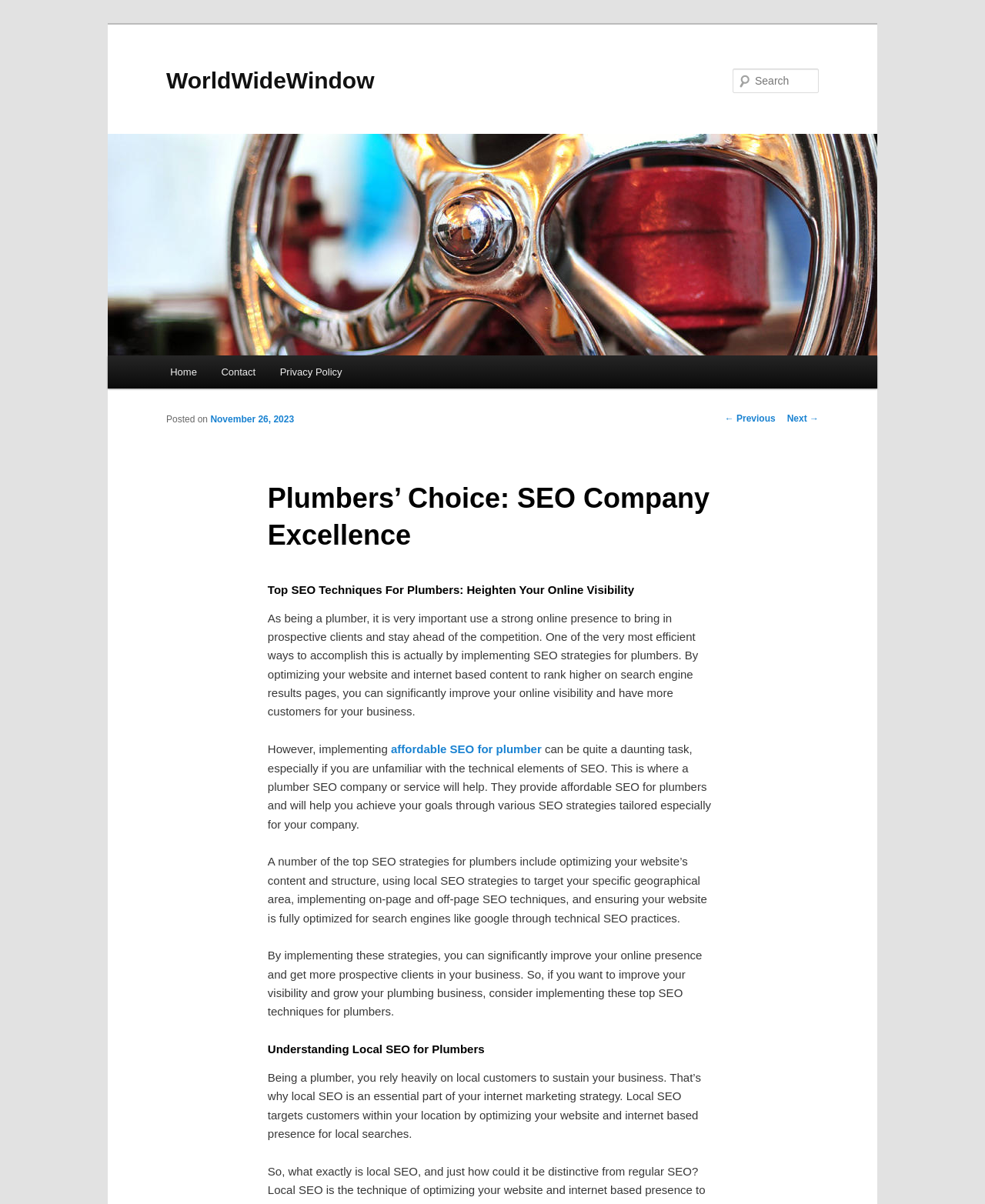What is the company name?
Using the image, give a concise answer in the form of a single word or short phrase.

WorldWideWindow